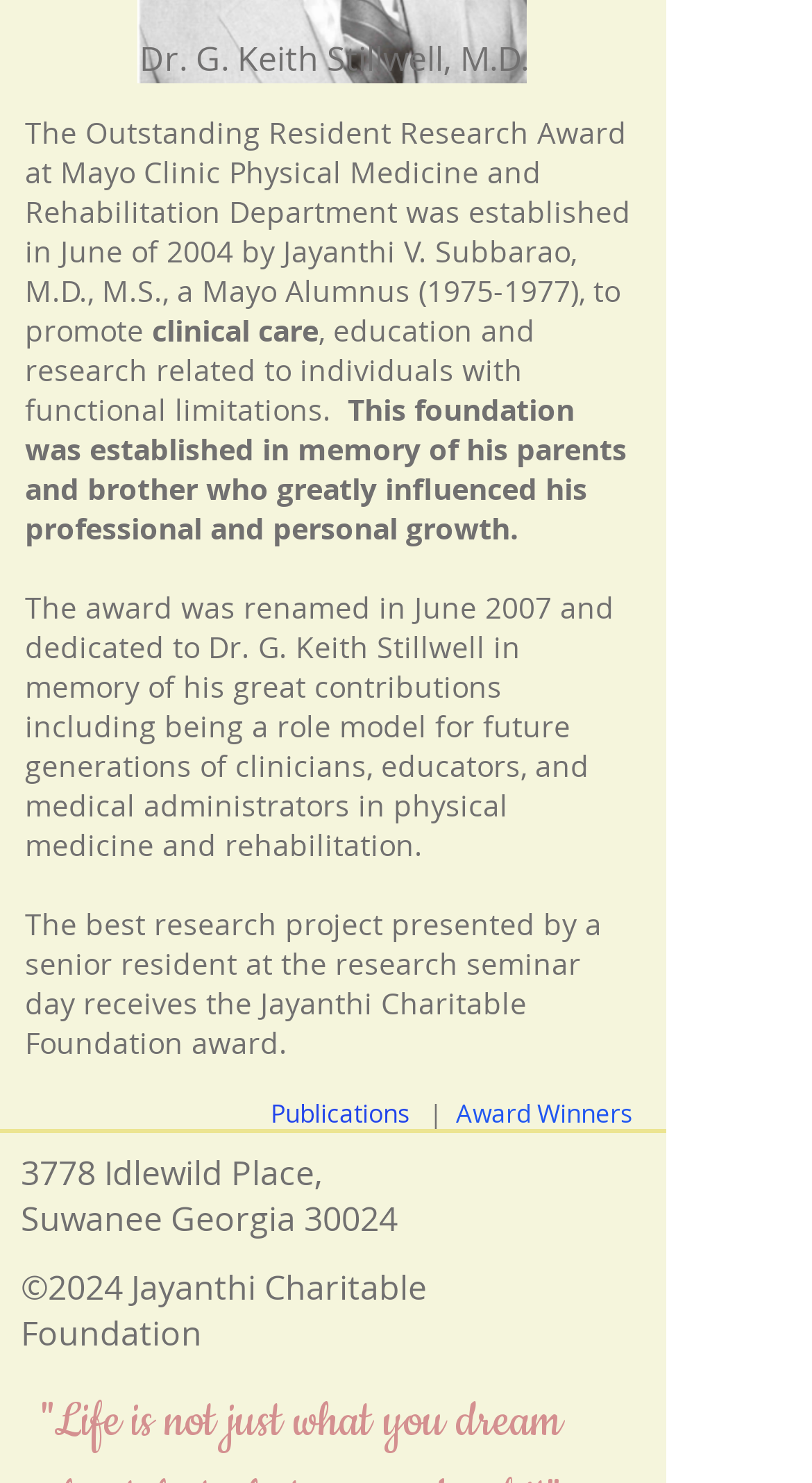What is the purpose of the Jayanthi Charitable Foundation award?
Provide a concise answer using a single word or phrase based on the image.

To promote clinical care, education, and research